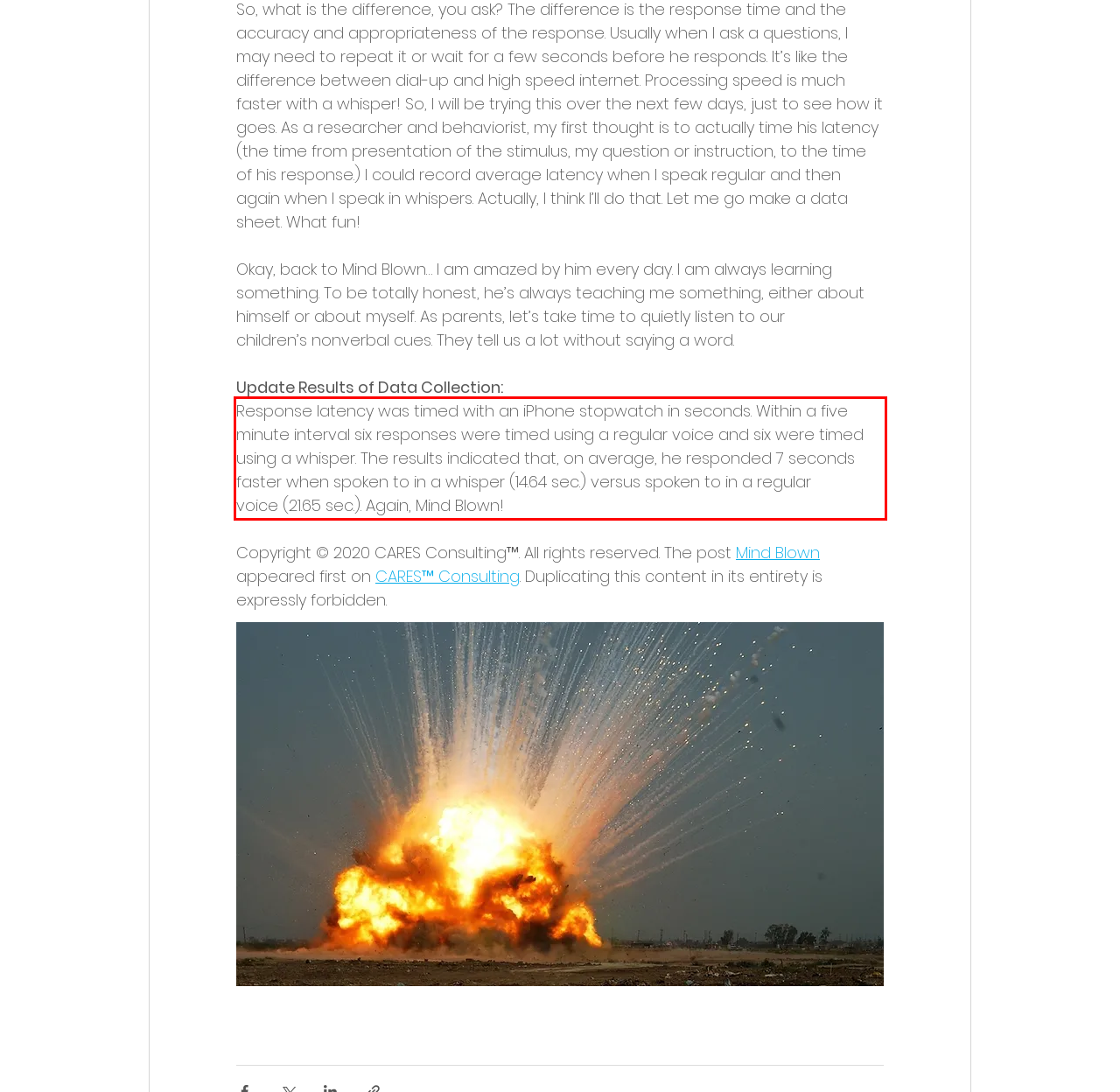Please extract the text content within the red bounding box on the webpage screenshot using OCR.

Response latency was timed with an iPhone stopwatch in seconds. Within a five minute interval six responses were timed using a regular voice and six were timed using a whisper. The results indicated that, on average, he responded 7 seconds faster when spoken to in a whisper (14.64 sec.) versus spoken to in a regular voice (21.65 sec.). Again, Mind Blown!